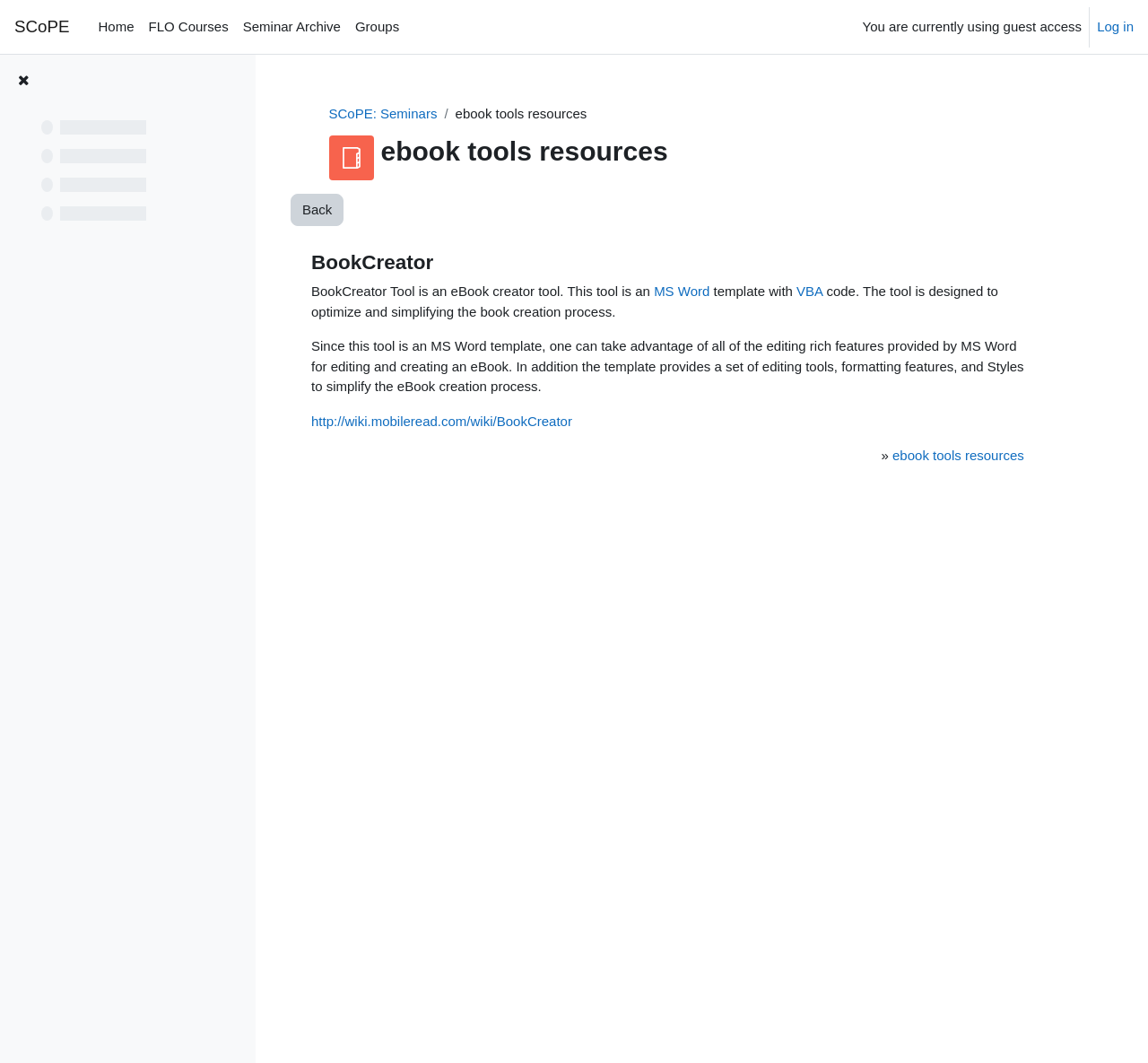What is the navigation bar item that links to SCoPE seminars?
Kindly offer a detailed explanation using the data available in the image.

I found the answer by analyzing the navigation bar element, which contains a link to SCoPE seminars with the text 'SCoPE: Seminars'.